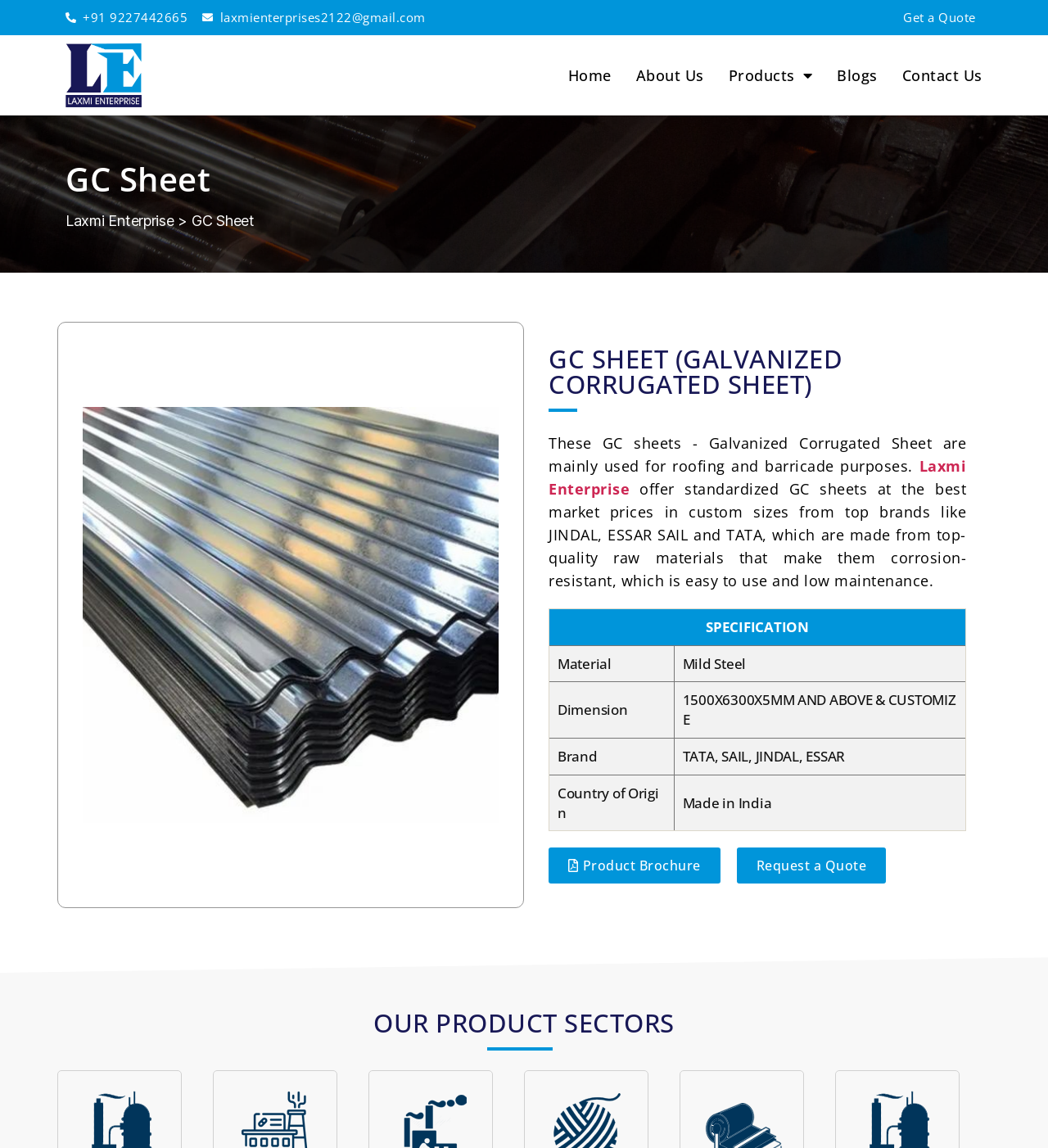Identify the bounding box coordinates for the UI element that matches this description: "laxmienterprises2122@gmail.com".

[0.193, 0.007, 0.406, 0.023]